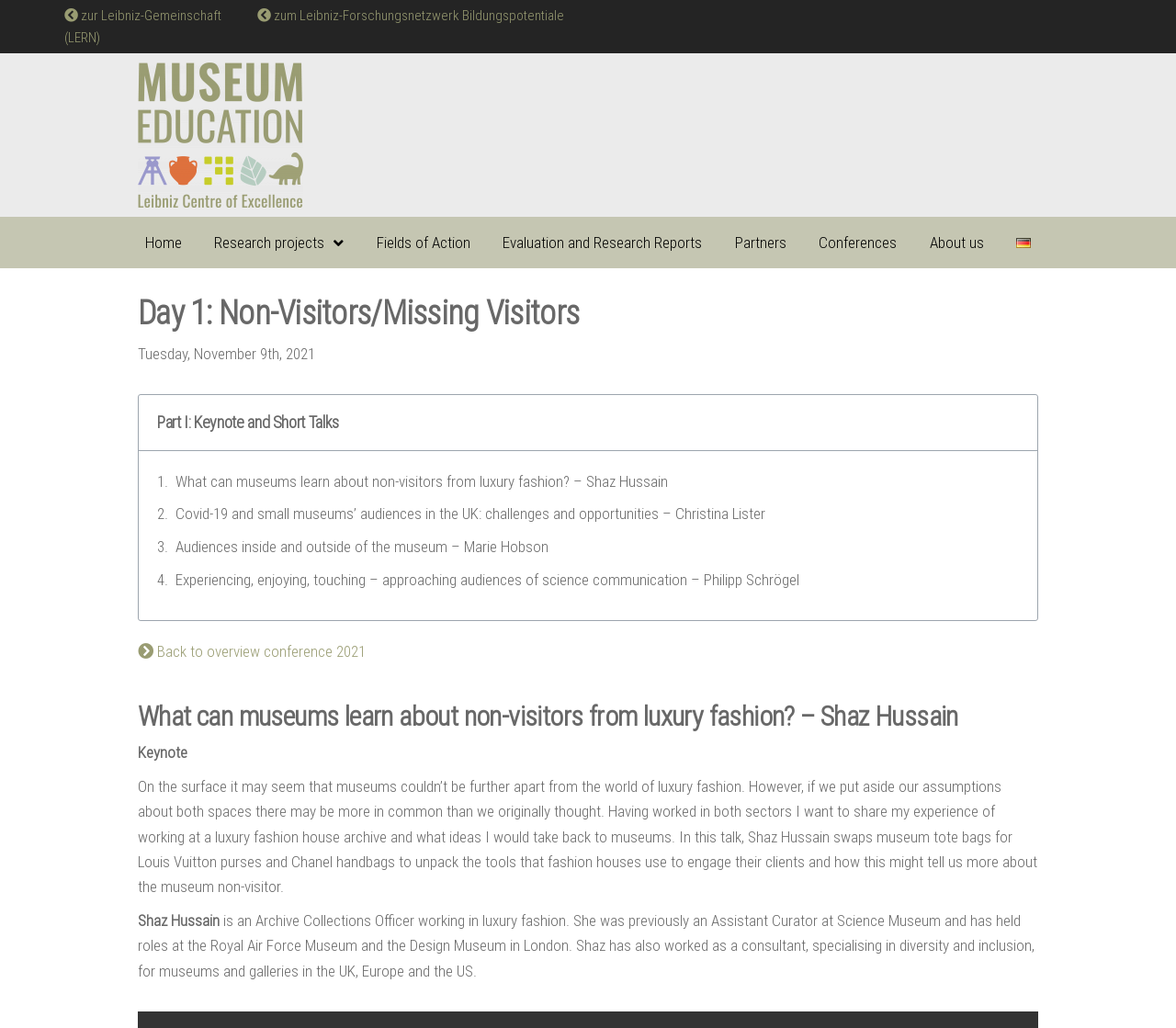How many links are there in the navigation menu?
Please answer the question with as much detail and depth as you can.

I counted the links in the navigation menu, which includes 'Home', 'Research projects', 'Fields of Action', 'Evaluation and Research Reports', 'Partners', 'Conferences', and 'About us', and found that there are 7 links in total.